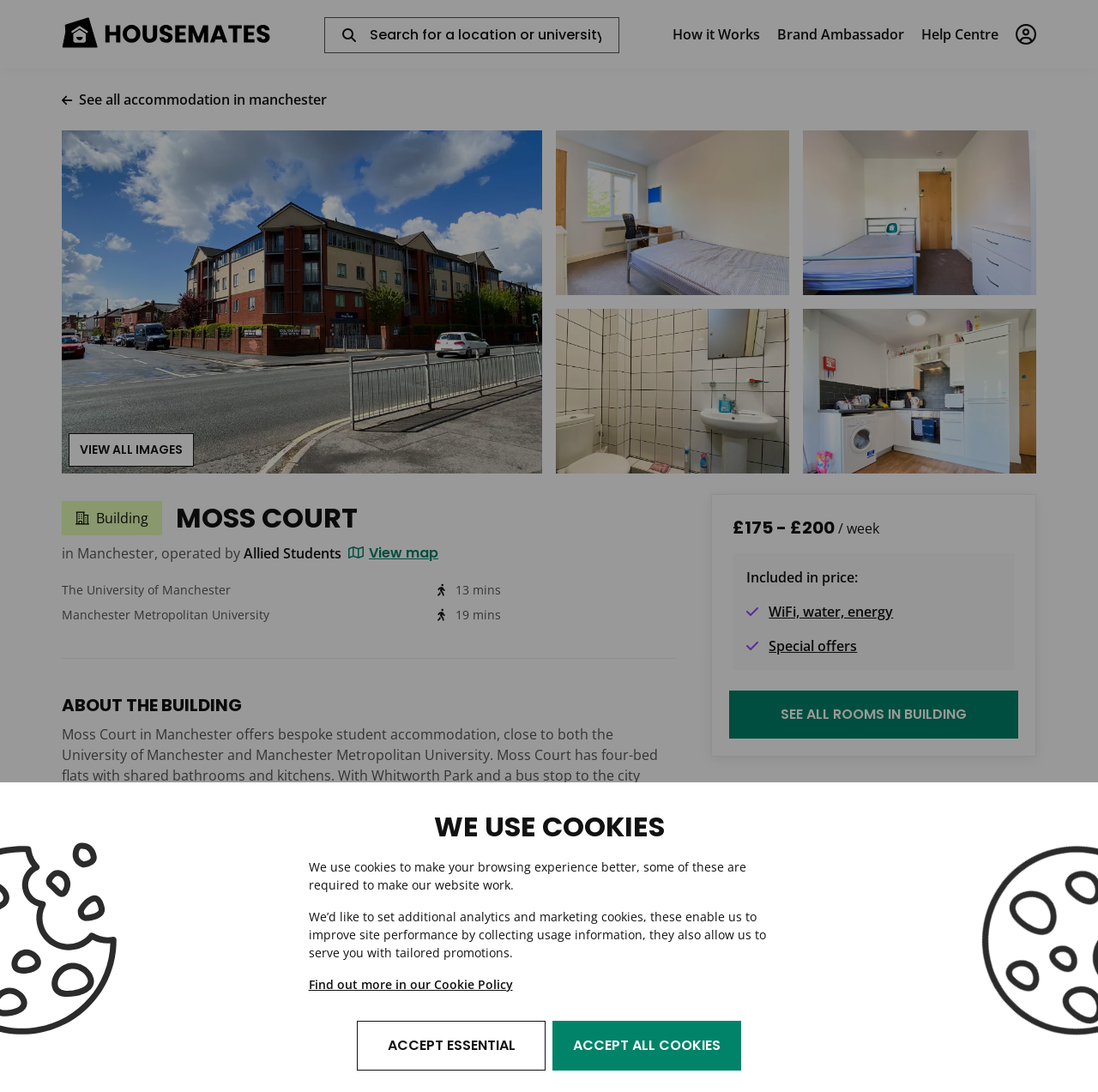Please identify the bounding box coordinates of where to click in order to follow the instruction: "View all accommodation in Manchester".

[0.056, 0.082, 0.298, 0.101]